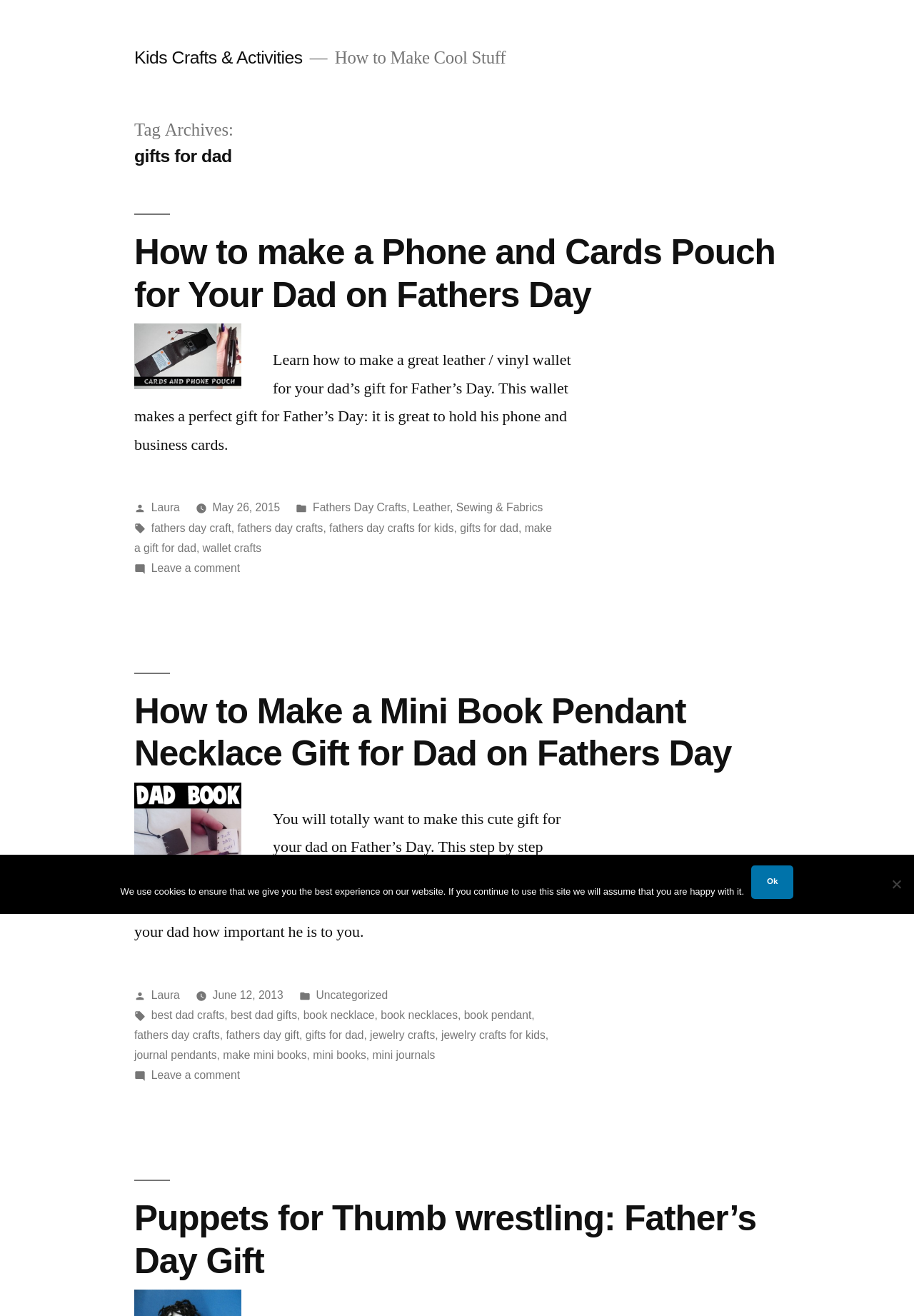Locate the bounding box coordinates of the area you need to click to fulfill this instruction: 'Click on 'How to make a Phone and Cards Pouch for Your Dad on Fathers Day''. The coordinates must be in the form of four float numbers ranging from 0 to 1: [left, top, right, bottom].

[0.147, 0.176, 0.848, 0.239]